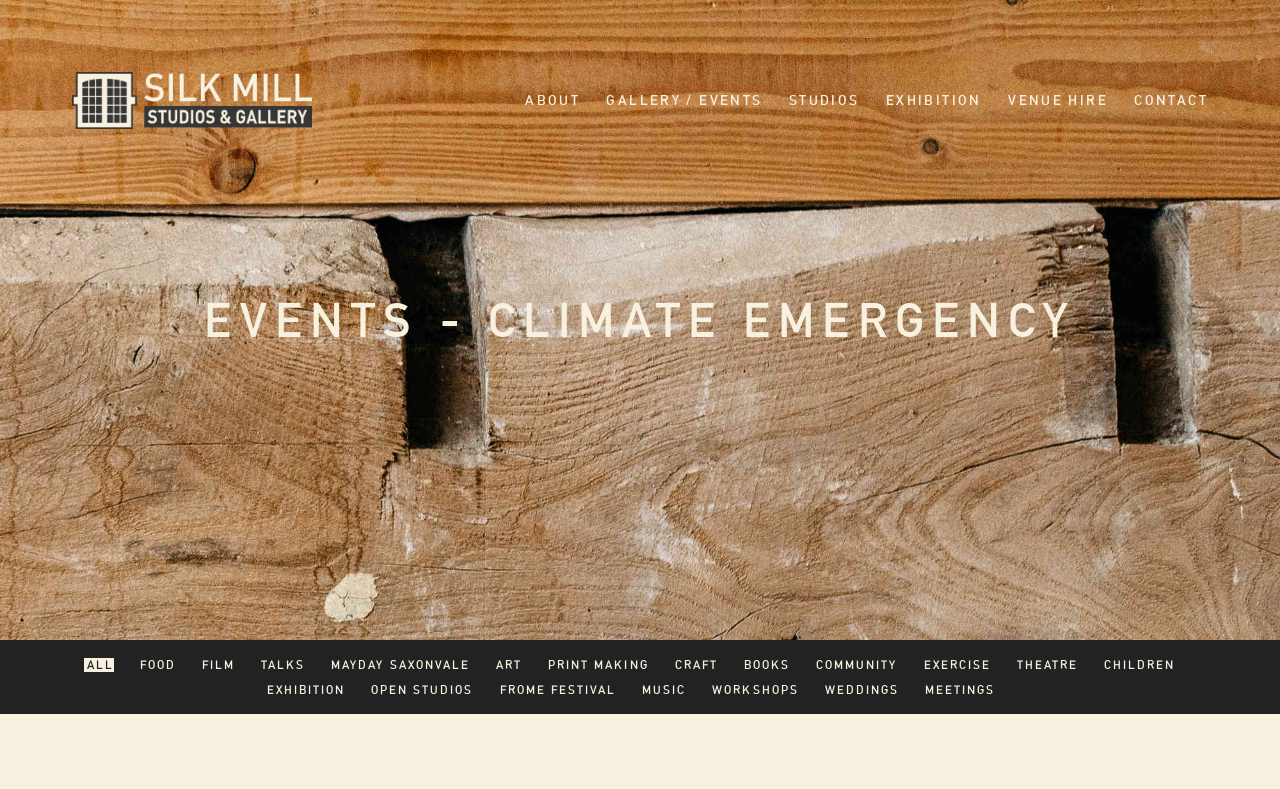What is the second menu item?
Carefully examine the image and provide a detailed answer to the question.

The second menu item is 'GALLERY / EVENTS', which is a link located in the top navigation bar, to the right of the 'ABOUT' link.